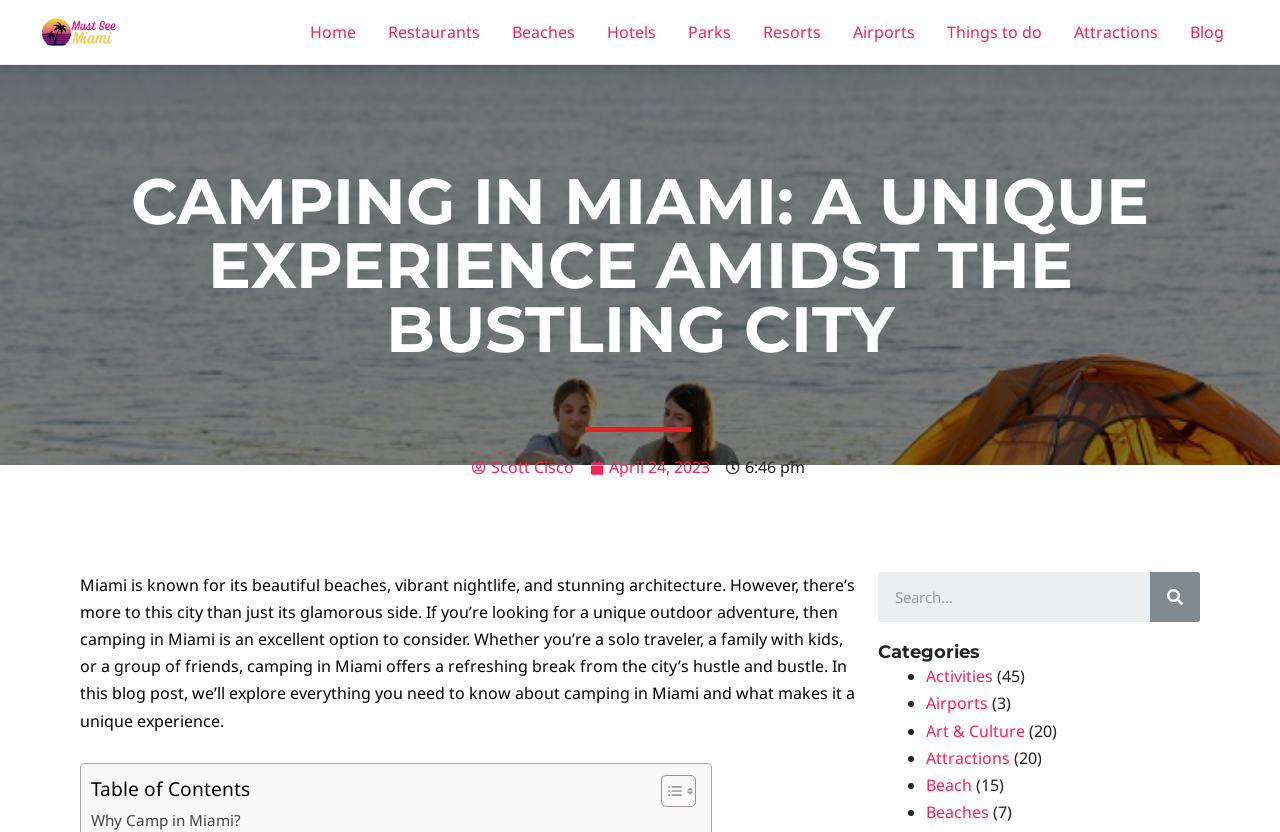Determine the main headline from the webpage and extract its text.

CAMPING IN MIAMI: A UNIQUE EXPERIENCE AMIDST THE BUSTLING CITY